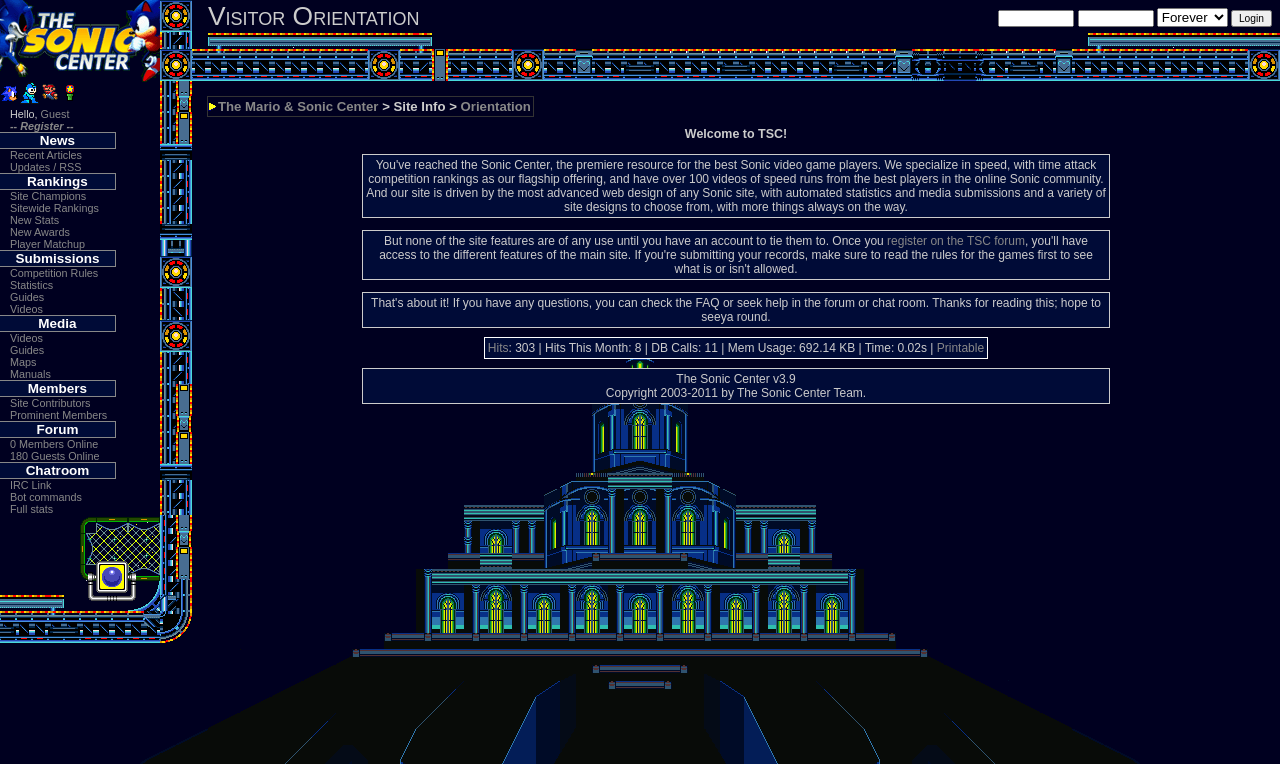What is the version of The Sonic Center?
Answer briefly with a single word or phrase based on the image.

v3.9